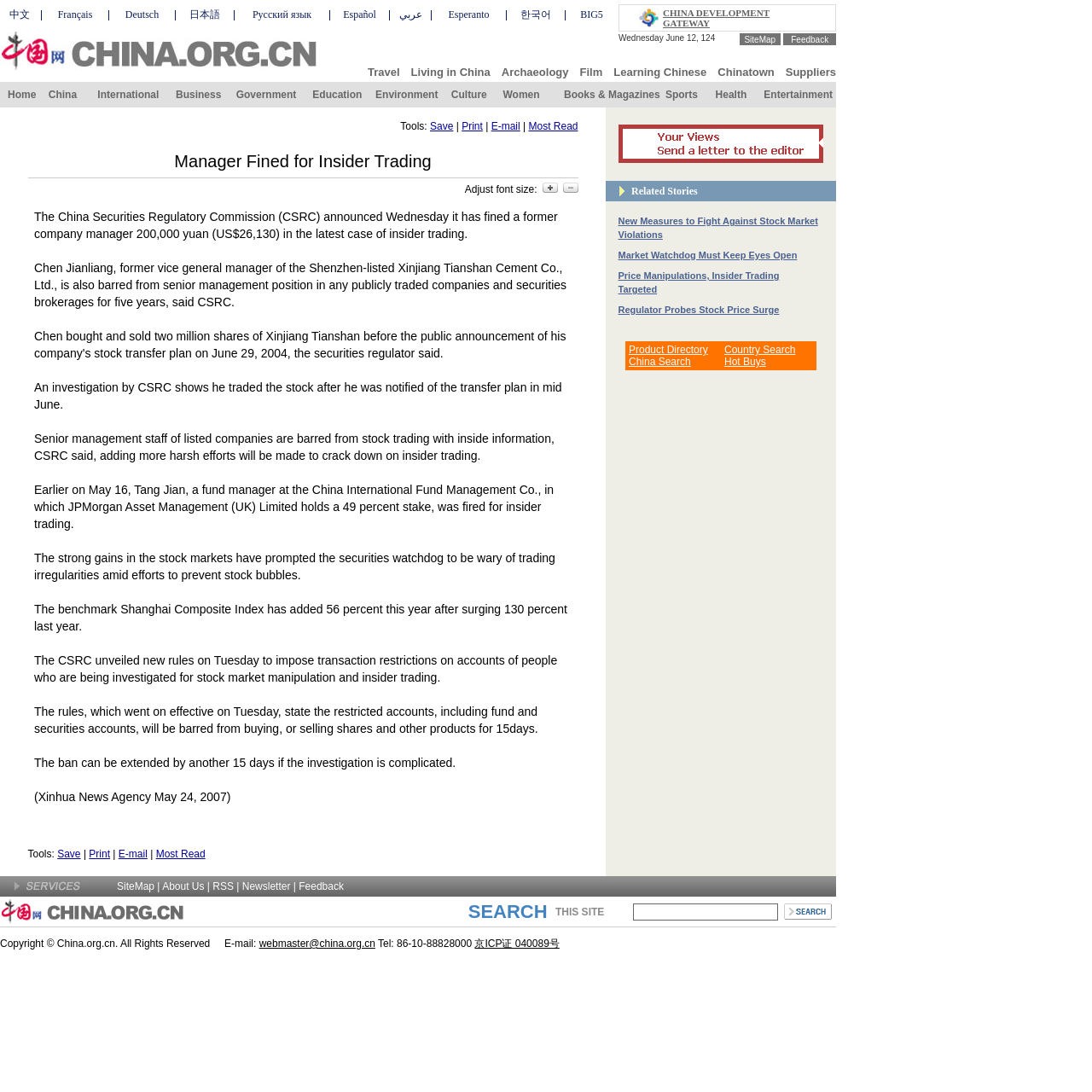What languages are available on this website?
Please provide a detailed and comprehensive answer to the question.

Based on the layout table at the top of the webpage, there are multiple languages available, including Chinese, French, German, Japanese, Russian, Spanish, Arabic, Esperanto, and Korean.